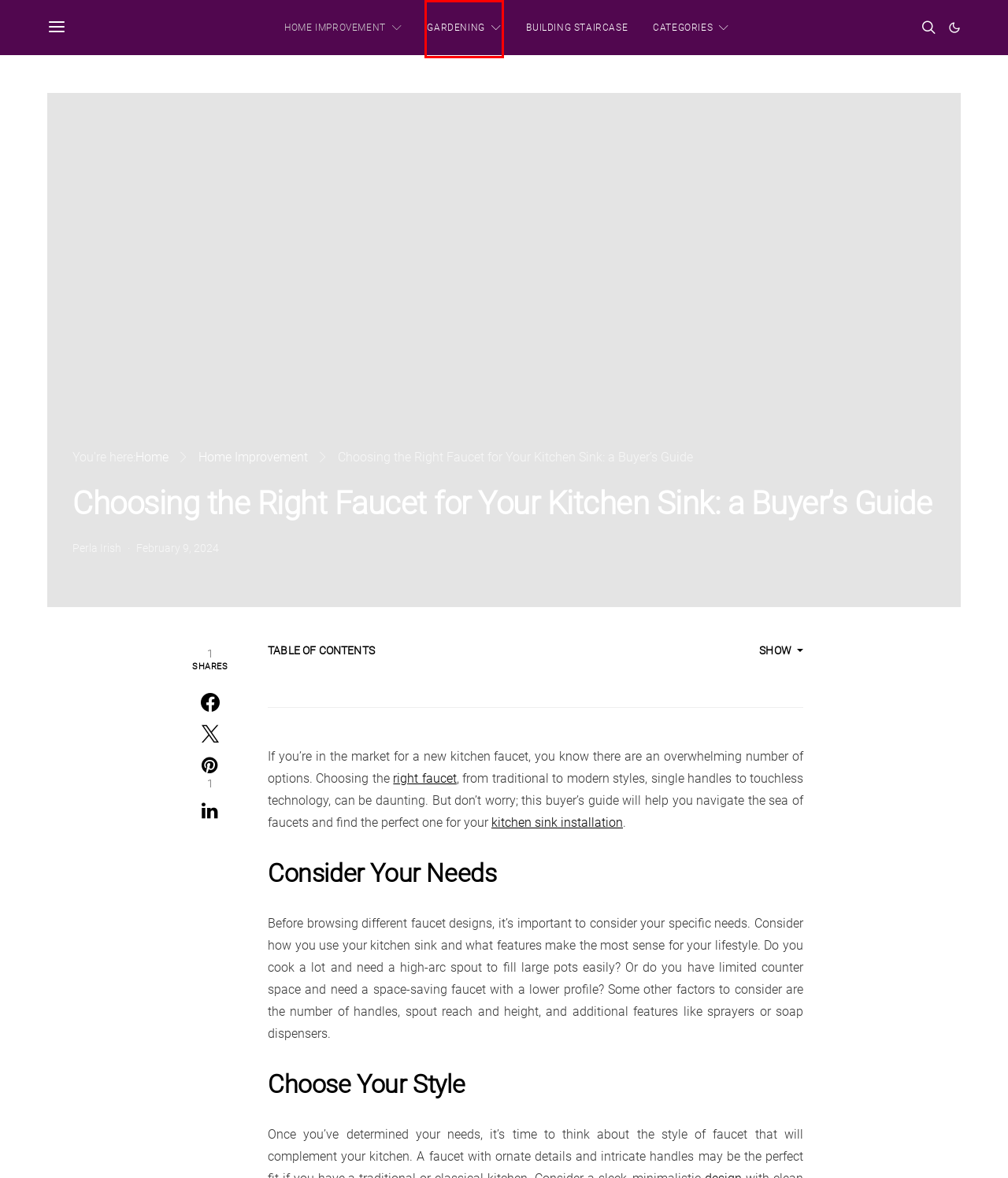You have been given a screenshot of a webpage, where a red bounding box surrounds a UI element. Identify the best matching webpage description for the page that loads after the element in the bounding box is clicked. Options include:
A. Miami Kitchen Plumbing Repair - Falcon Plumbing
B. Building a Staircase - DIY Series
C. Gardening • Dream Lands Design
D. Organize • Dream Lands Design
E. Cars • Dream Lands Design
F. How to Choose the Faucet for You?
G. Home Improvement • Dream Lands Design
H. Best Shower Faucet for Hard Water

C